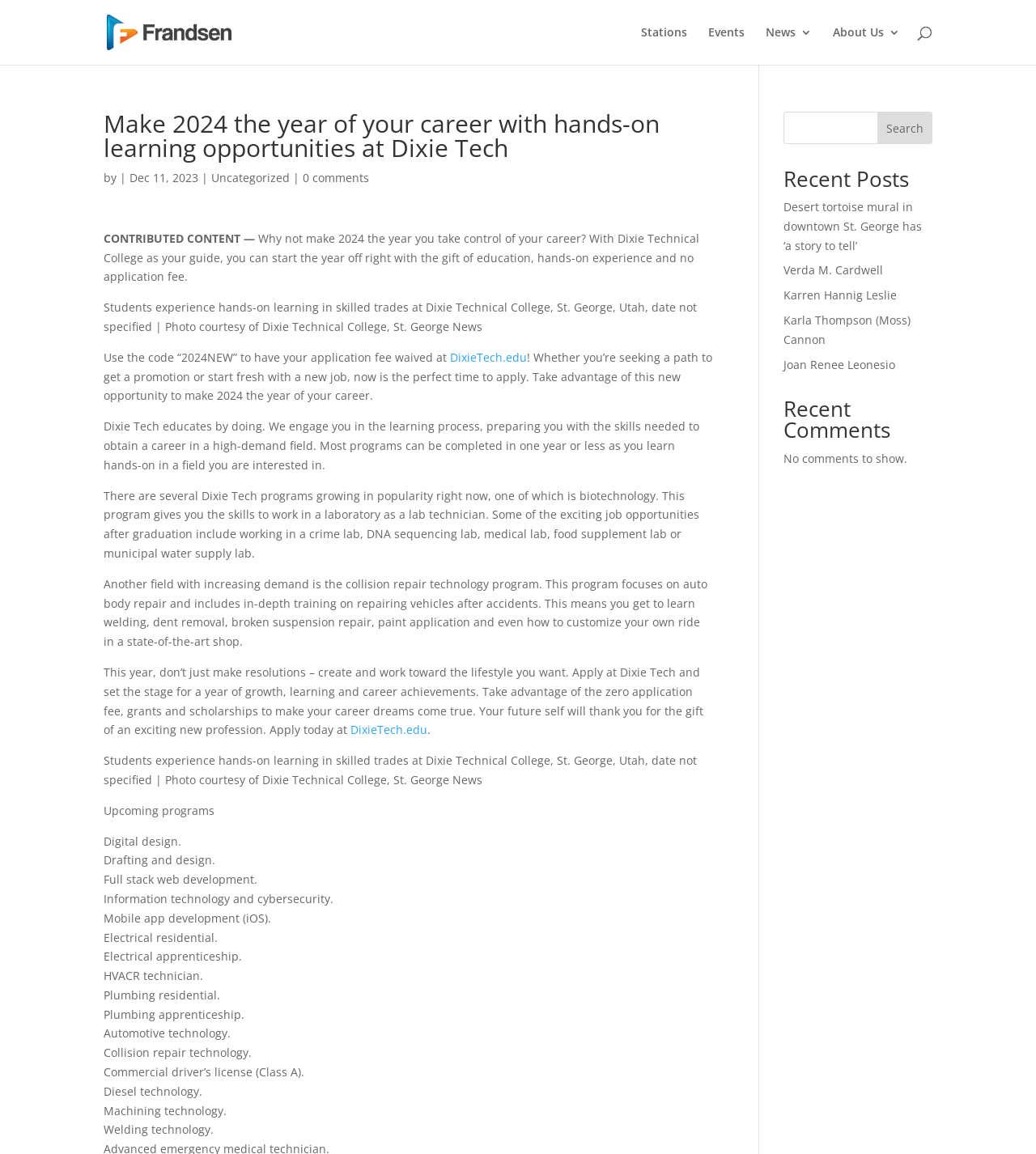Using the information in the image, could you please answer the following question in detail:
How many programs are listed under 'Upcoming programs'?

The section 'Upcoming programs' lists 11 programs, namely 'Digital design', 'Drafting and design', 'Full stack web development', 'Information technology and cybersecurity', 'Mobile app development (iOS)', 'Electrical residential', 'Electrical apprenticeship', 'HVACR technician', 'Plumbing residential', 'Plumbing apprenticeship', and 'Automotive technology'.